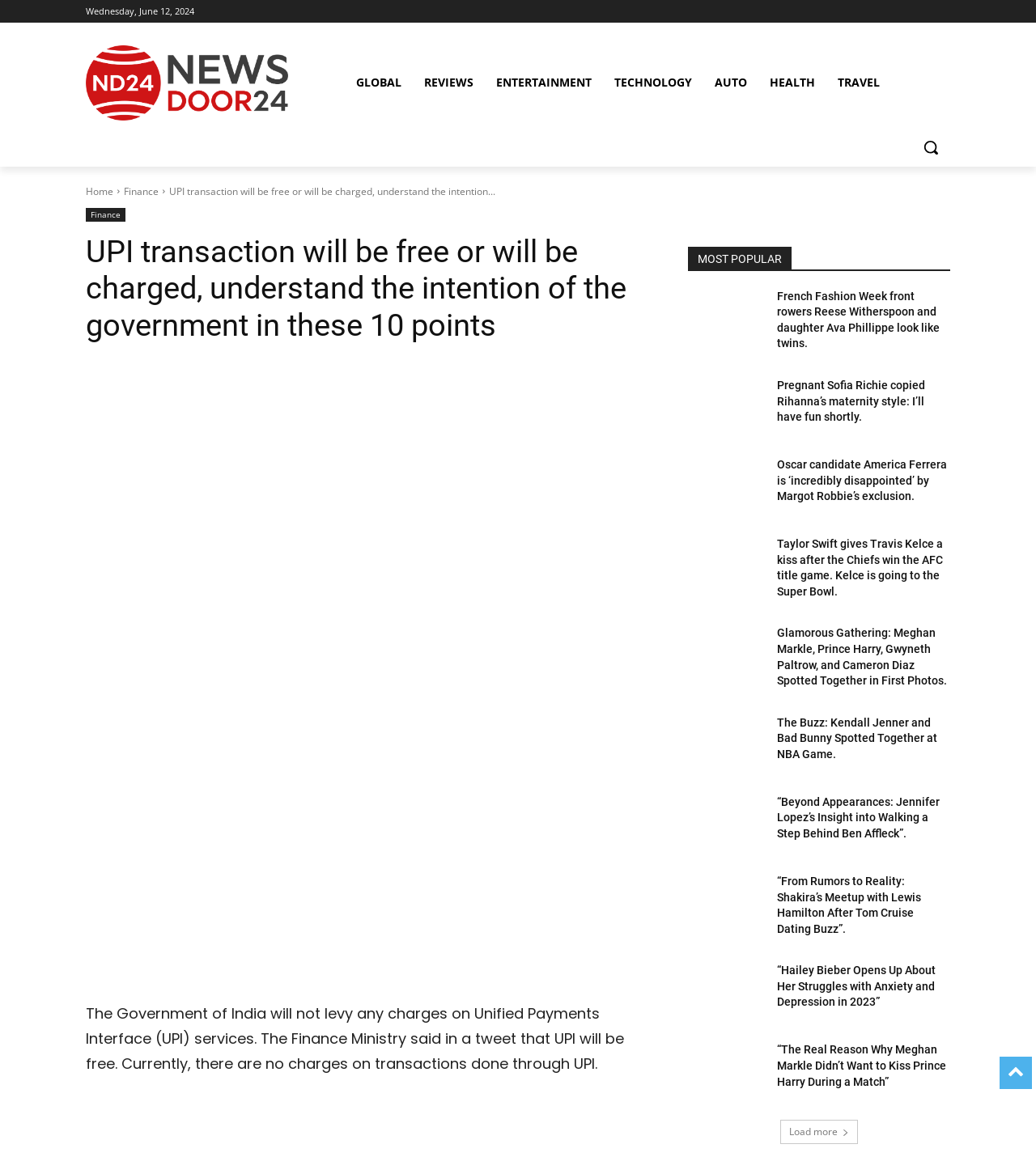Pinpoint the bounding box coordinates of the area that must be clicked to complete this instruction: "Read the news about UPI payment charges".

[0.083, 0.36, 0.627, 0.847]